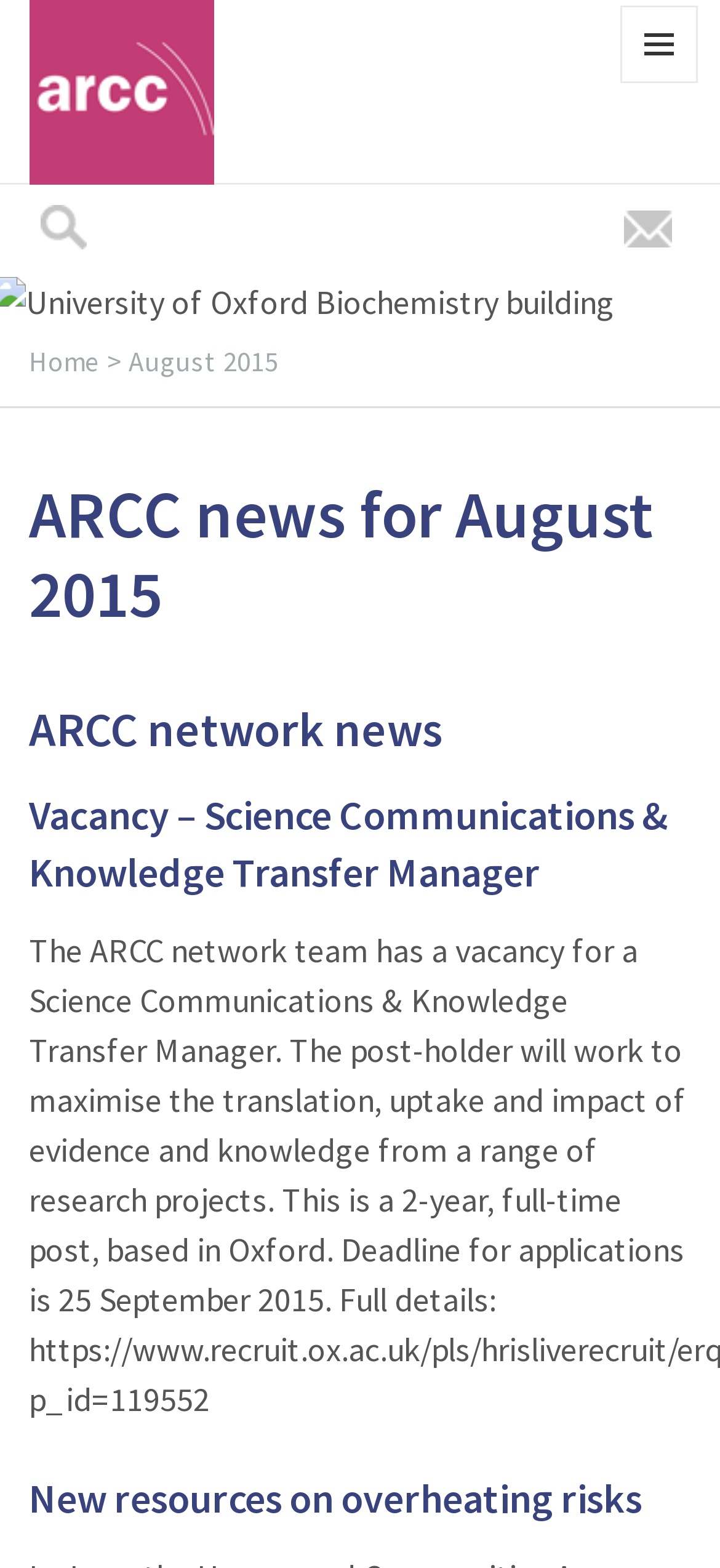Use a single word or phrase to answer the question:
How many search boxes are on the page?

1